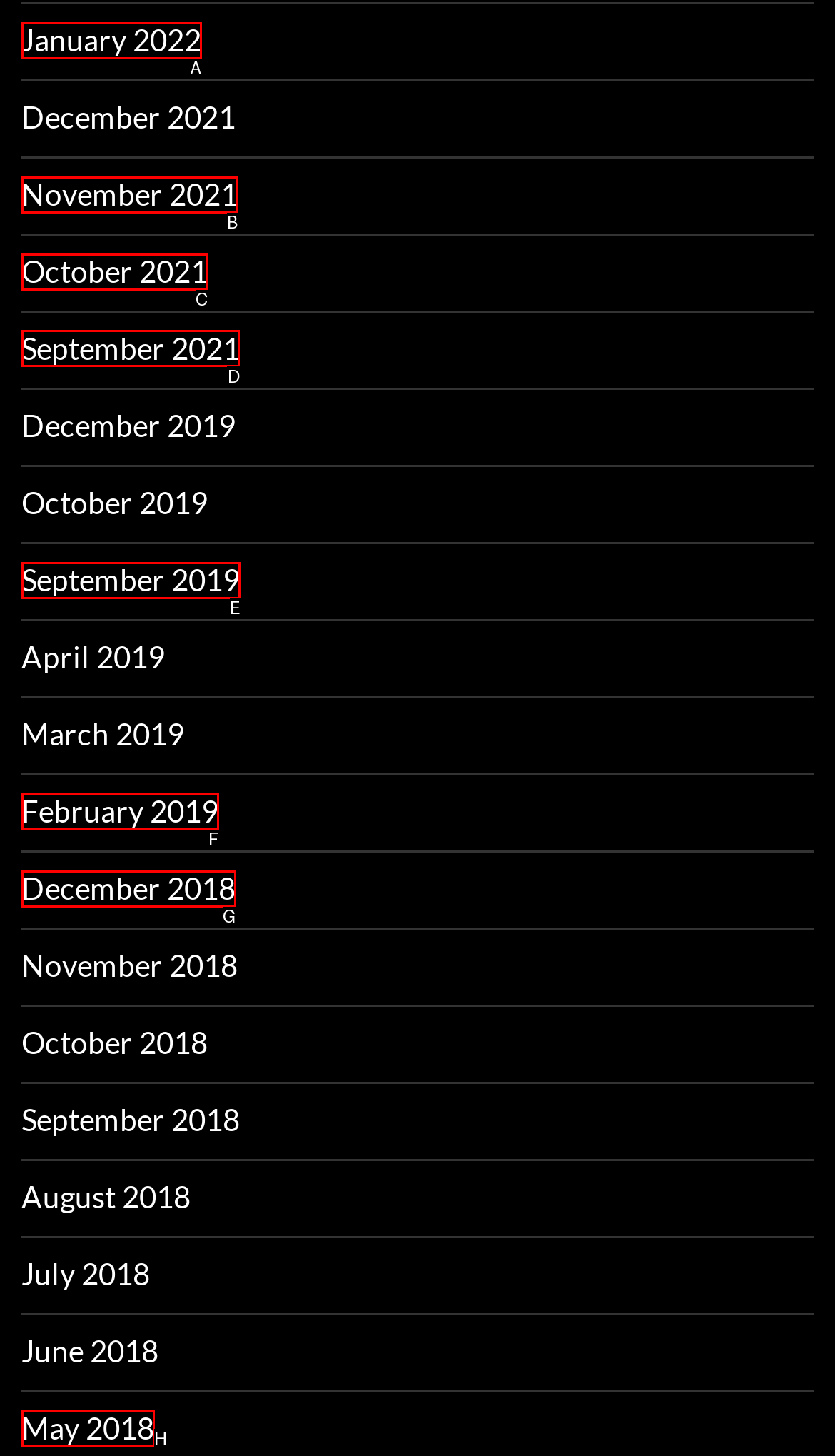Specify the letter of the UI element that should be clicked to achieve the following: Read recent posts
Provide the corresponding letter from the choices given.

None